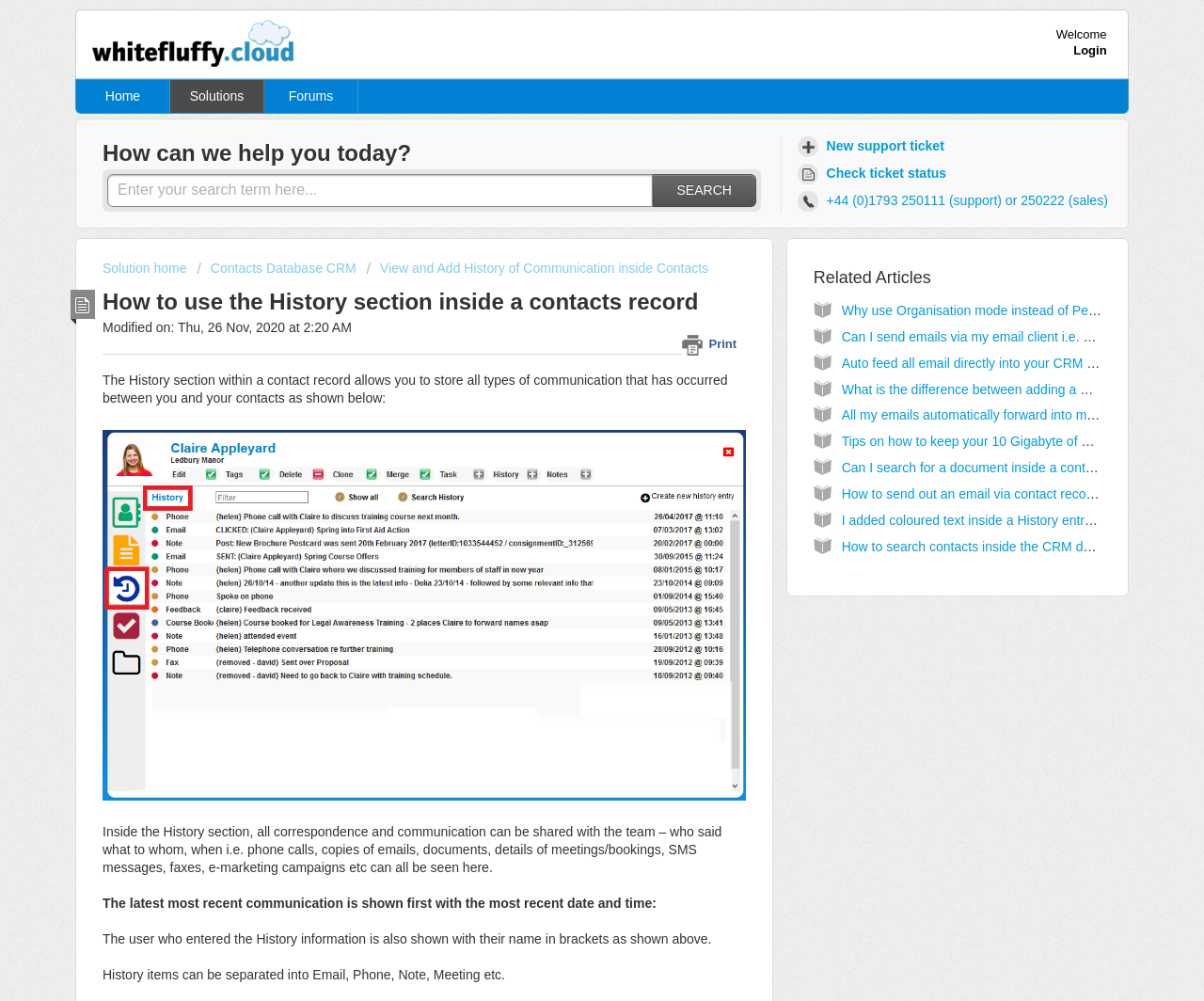Please provide the bounding box coordinates for the element that needs to be clicked to perform the following instruction: "Print the page". The coordinates should be given as four float numbers between 0 and 1, i.e., [left, top, right, bottom].

[0.566, 0.327, 0.62, 0.36]